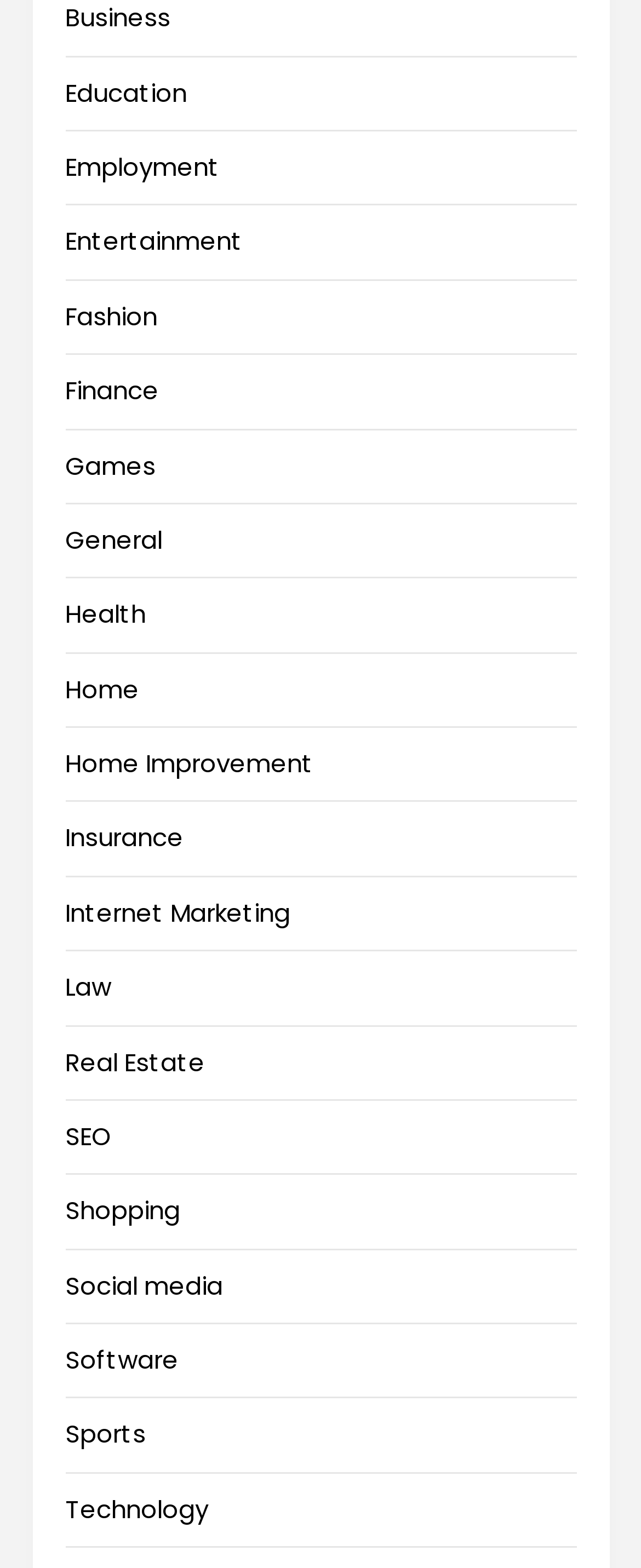Find the bounding box coordinates of the element to click in order to complete the given instruction: "Click on Business."

[0.101, 0.0, 0.265, 0.022]